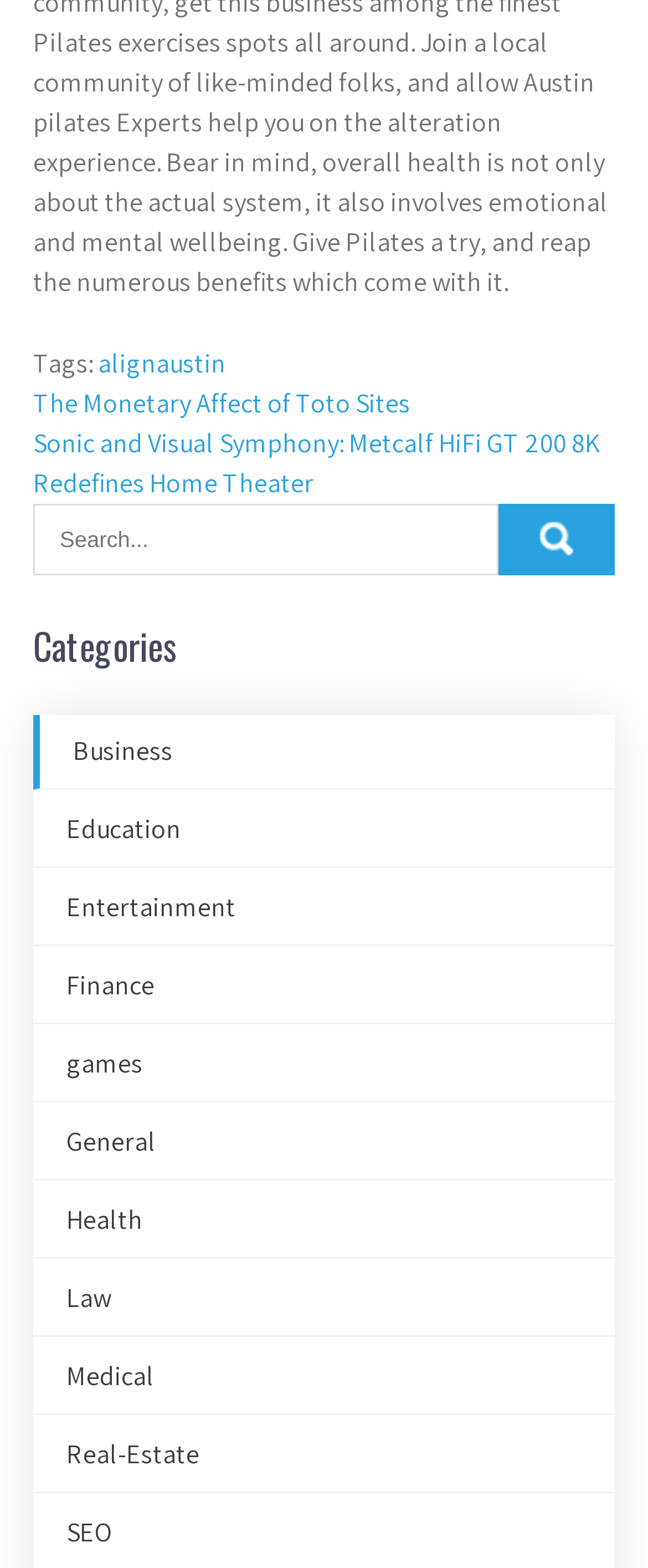Identify the bounding box coordinates for the UI element described as follows: "General". Ensure the coordinates are four float numbers between 0 and 1, formatted as [left, top, right, bottom].

[0.103, 0.717, 0.241, 0.739]